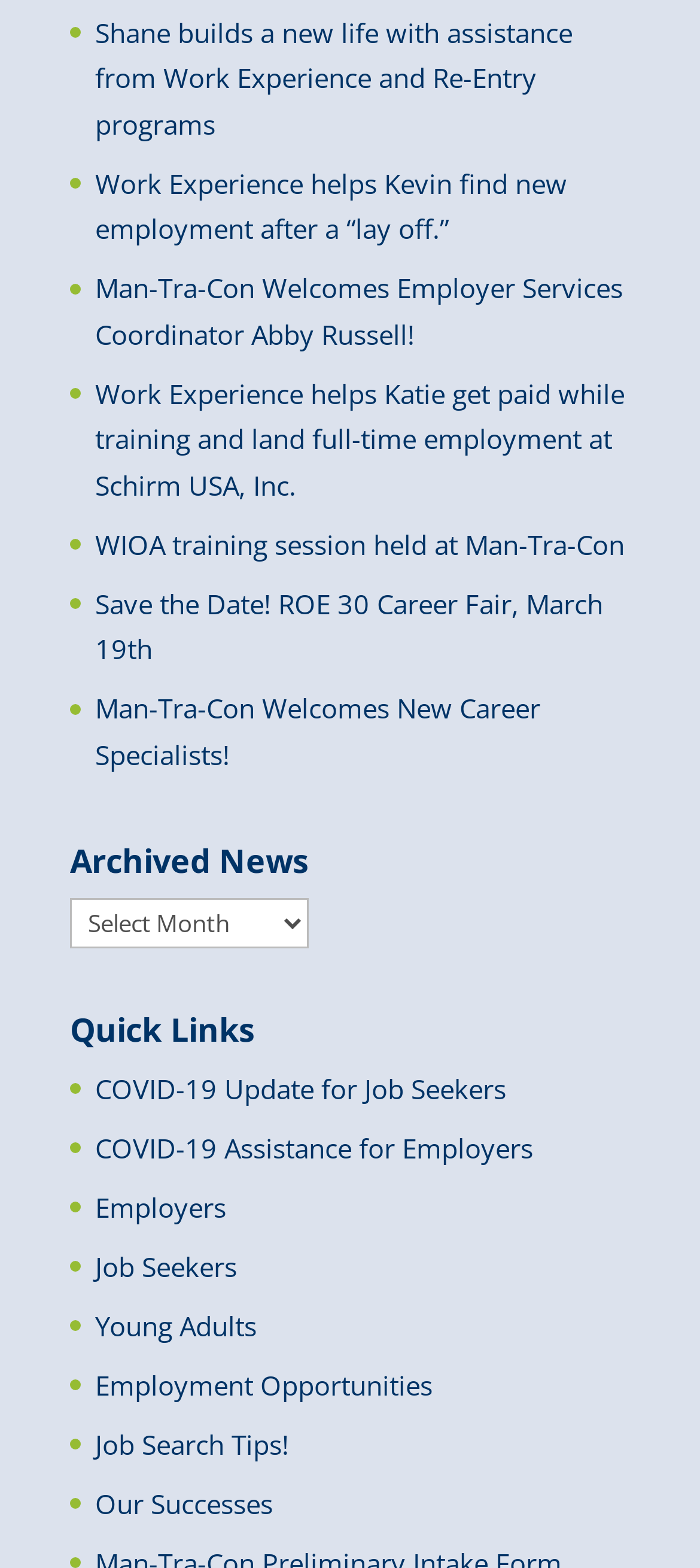Find the bounding box coordinates for the area that should be clicked to accomplish the instruction: "Explore COVID-19 Update for Job Seekers".

[0.136, 0.682, 0.723, 0.705]